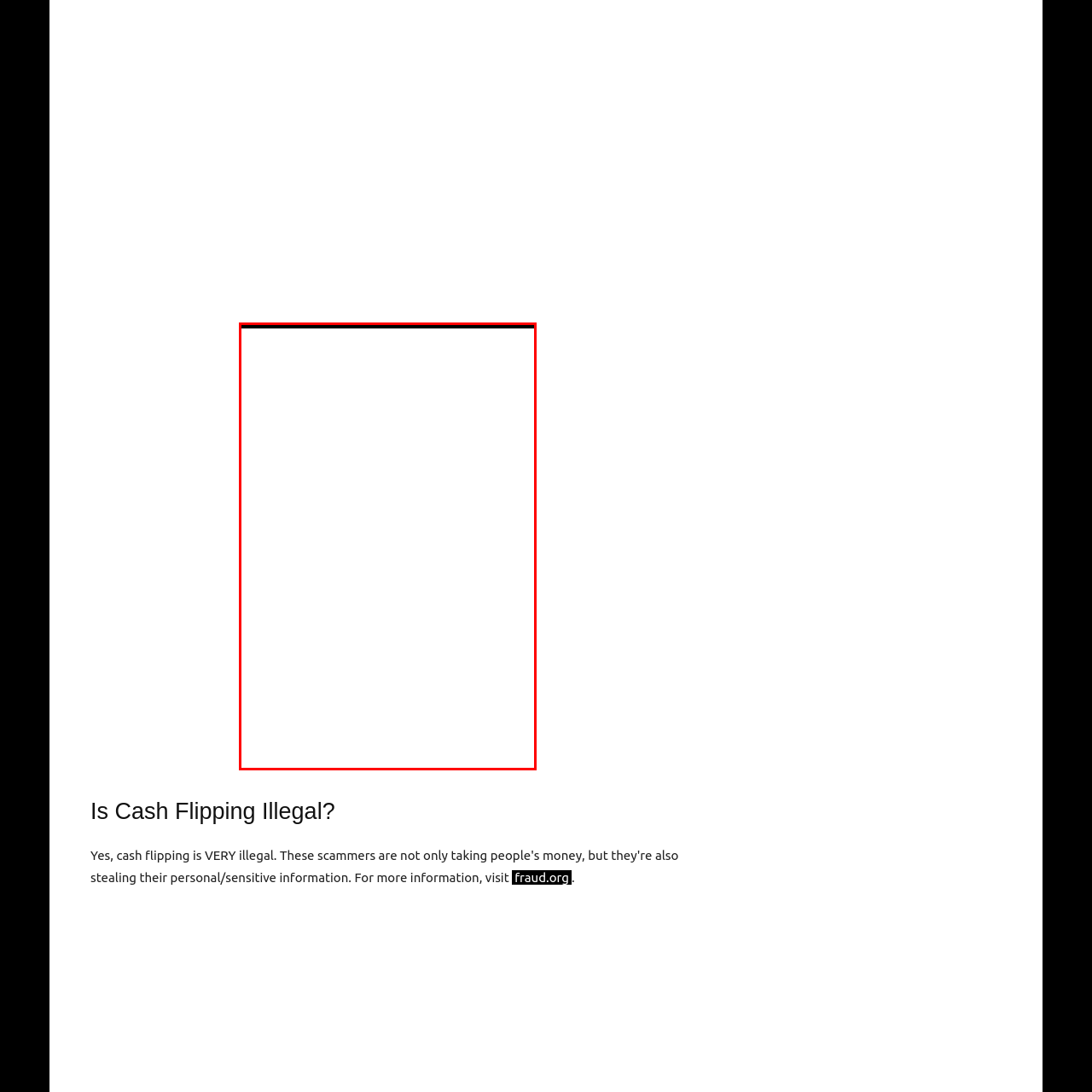Analyze the image highlighted by the red bounding box and give a one-word or phrase answer to the query: What is the image related to?

Legality discussion